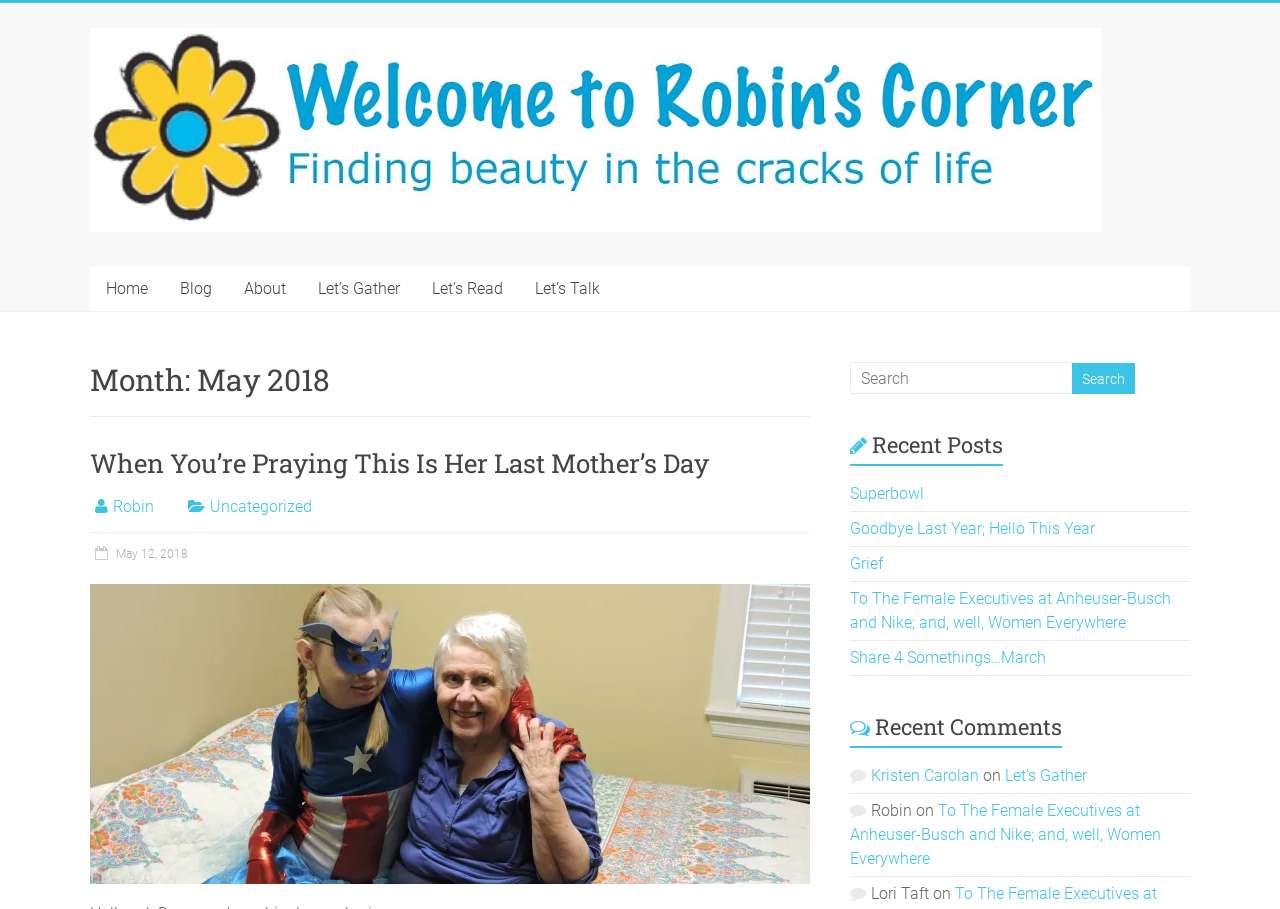Could you specify the bounding box coordinates for the clickable section to complete the following instruction: "Click on the 'Wellesley Weston Magazine' link"?

None